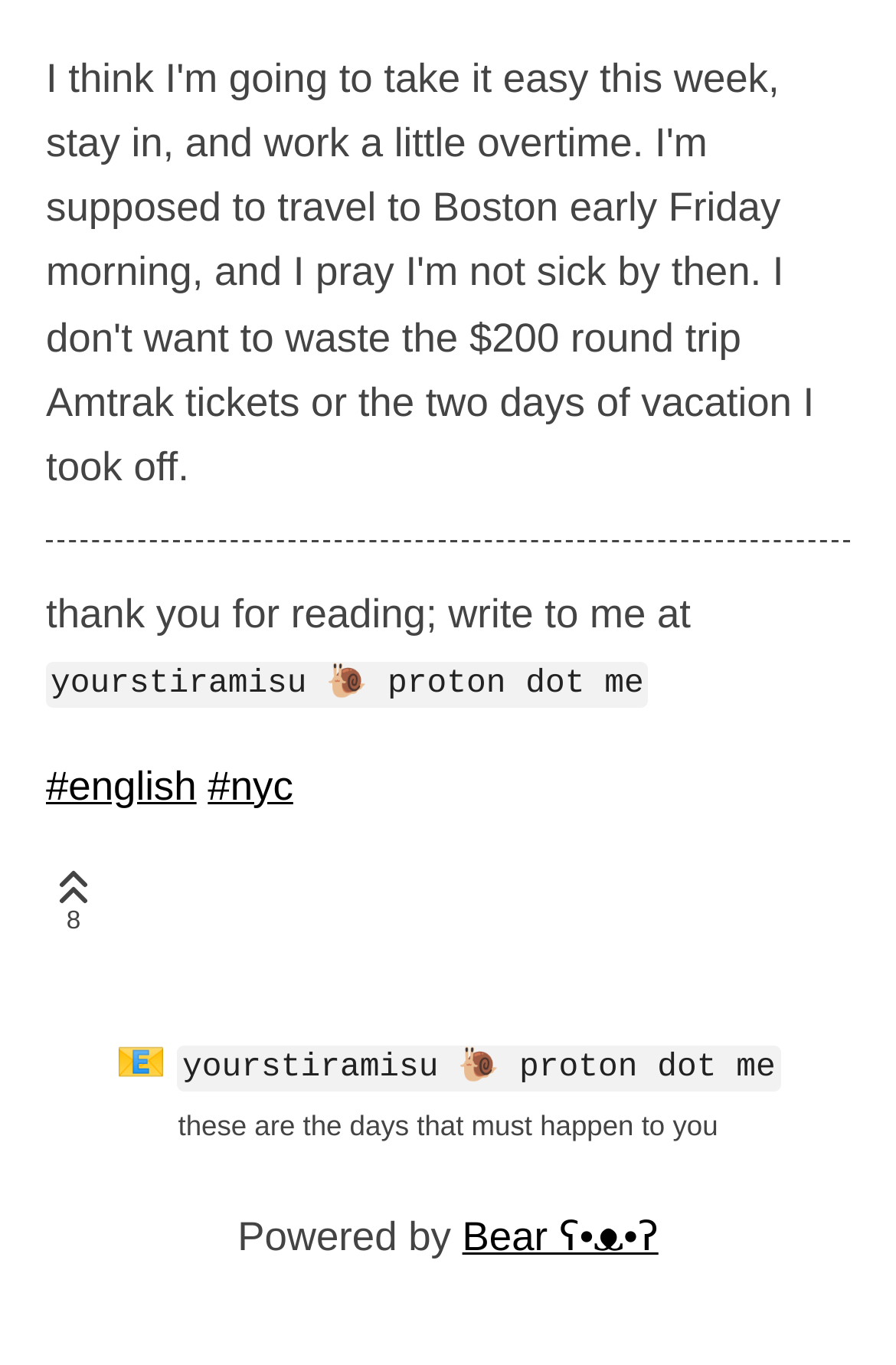What is the platform powering the website?
Identify the answer in the screenshot and reply with a single word or phrase.

Bear